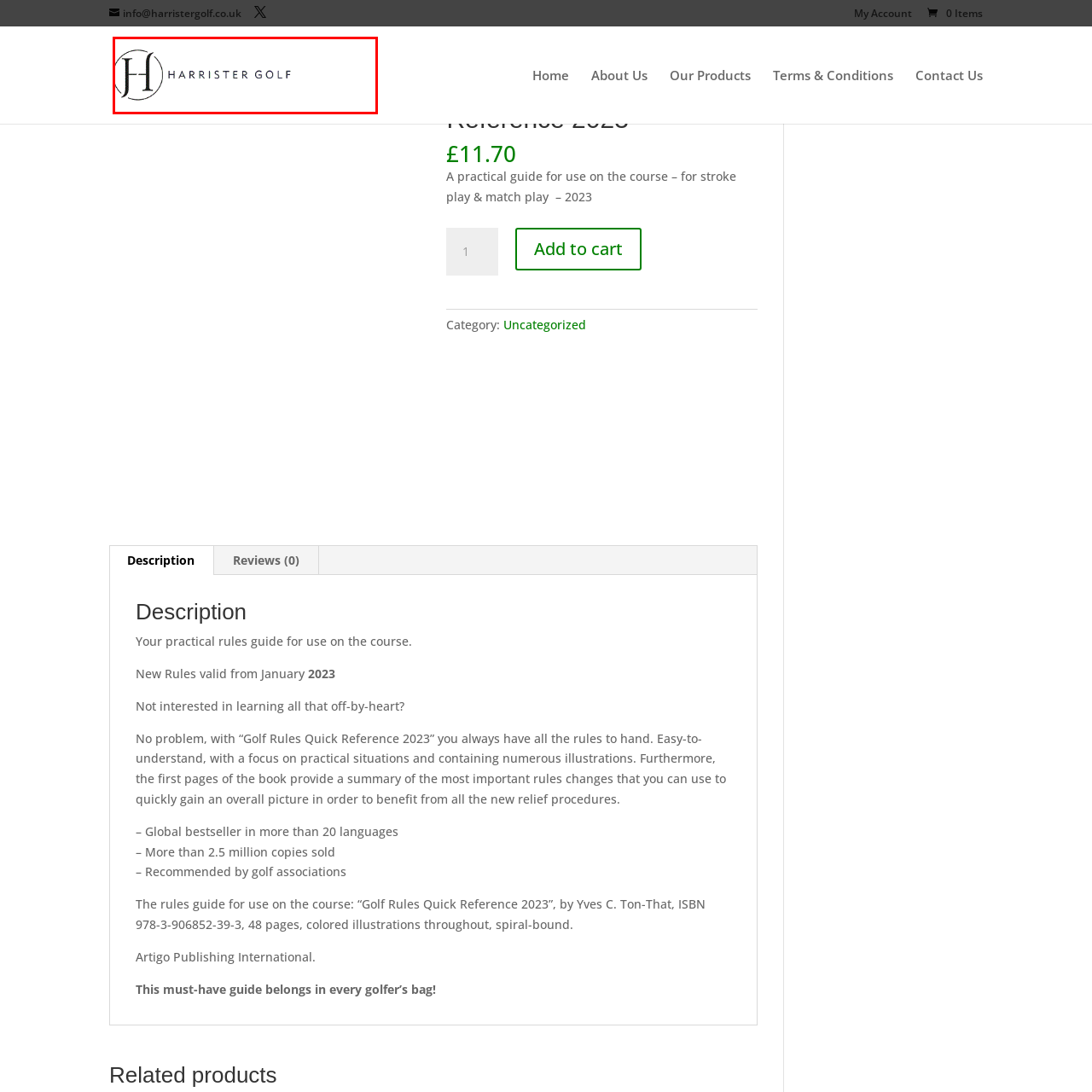What is the typography style of the text 'HARRISTER GOLF'?
Review the image area surrounded by the red bounding box and give a detailed answer to the question.

The caption describes the typography of the text 'HARRISTER GOLF' as elegant and modern, which suggests a sophisticated and contemporary font style.